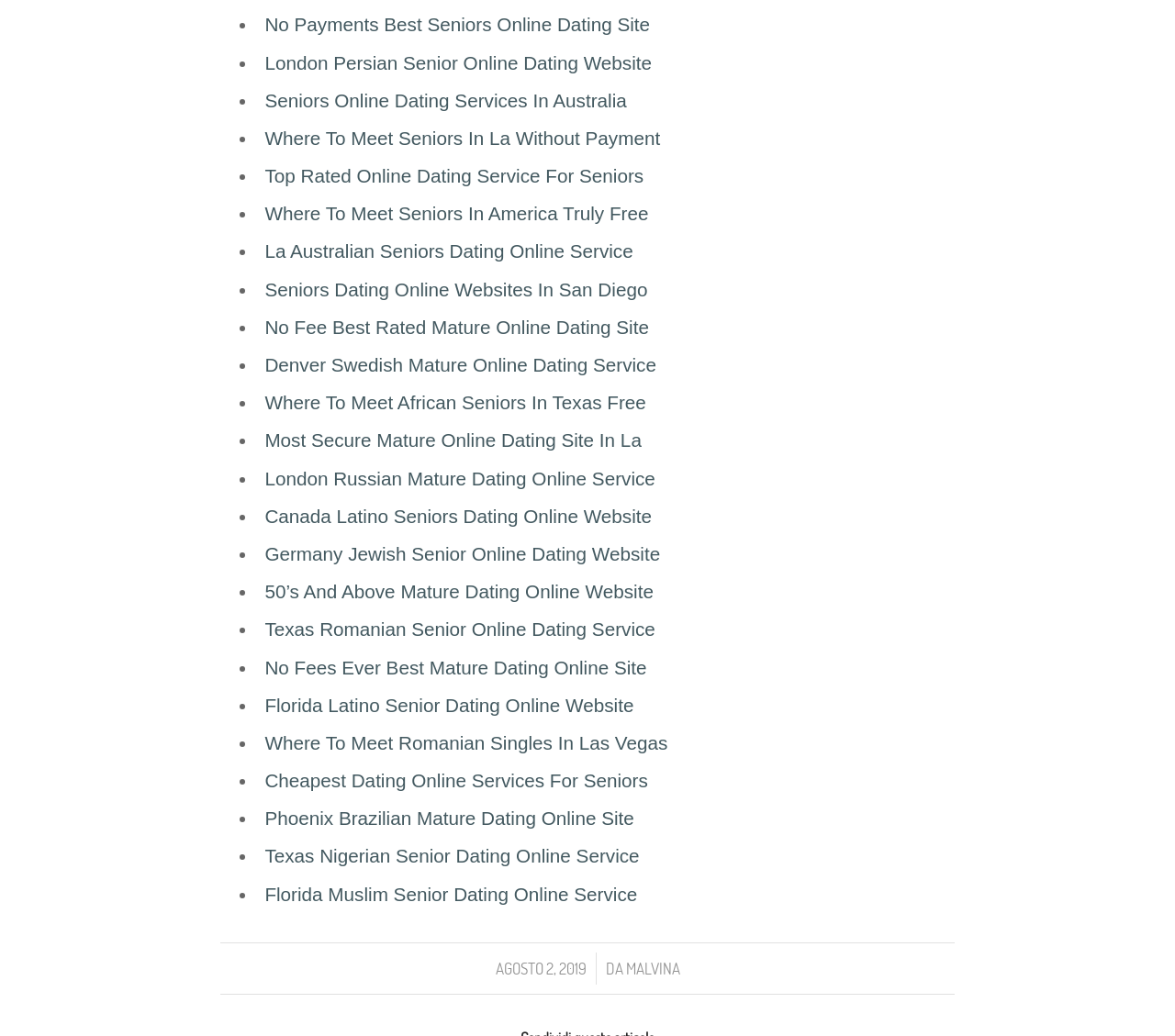Identify the bounding box coordinates of the area that should be clicked in order to complete the given instruction: "Click on Top Rated Online Dating Service For Seniors". The bounding box coordinates should be four float numbers between 0 and 1, i.e., [left, top, right, bottom].

[0.225, 0.159, 0.548, 0.18]